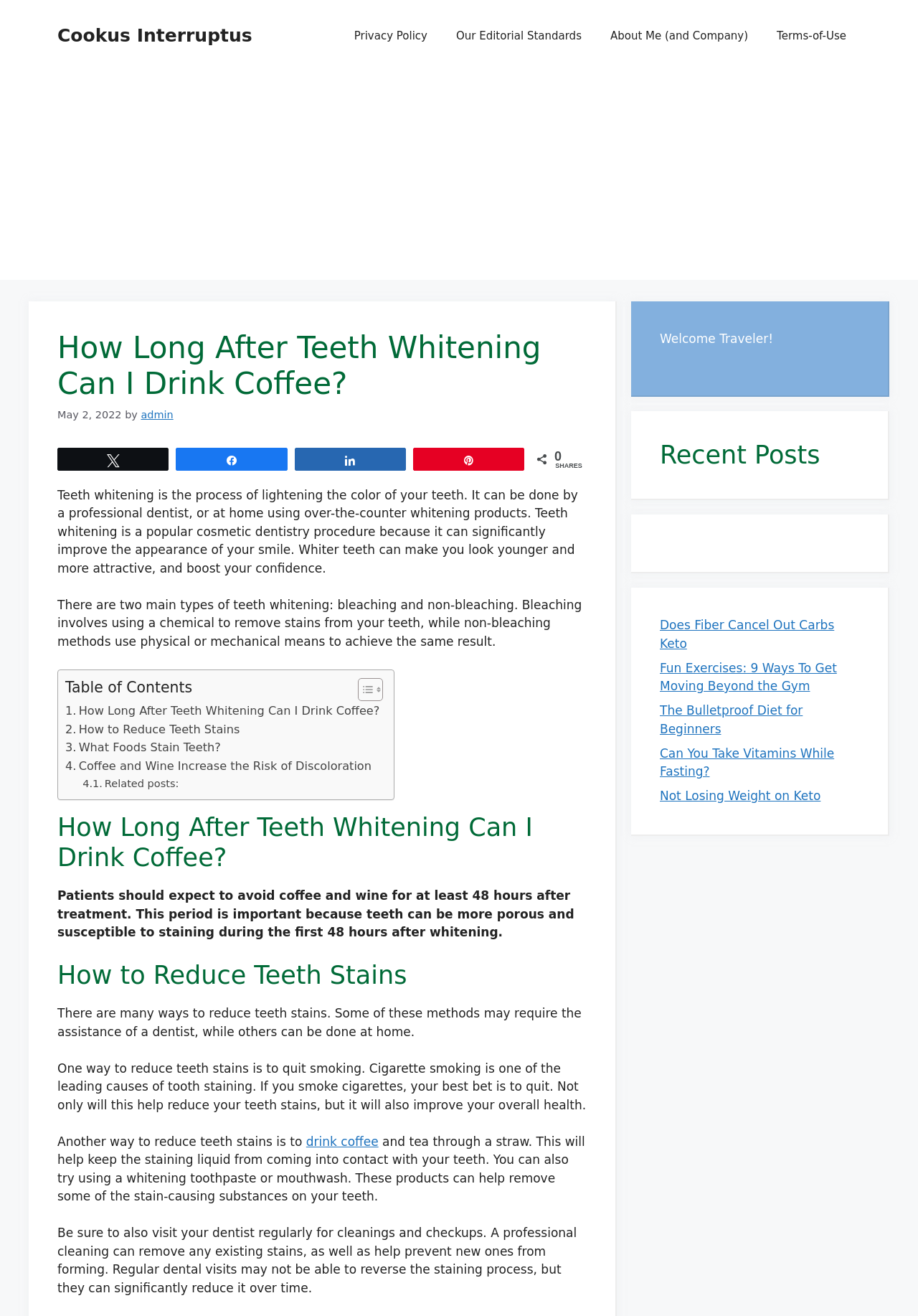Please specify the bounding box coordinates of the clickable region necessary for completing the following instruction: "Click on the 'NEXT ARTICLE' link". The coordinates must consist of four float numbers between 0 and 1, i.e., [left, top, right, bottom].

None